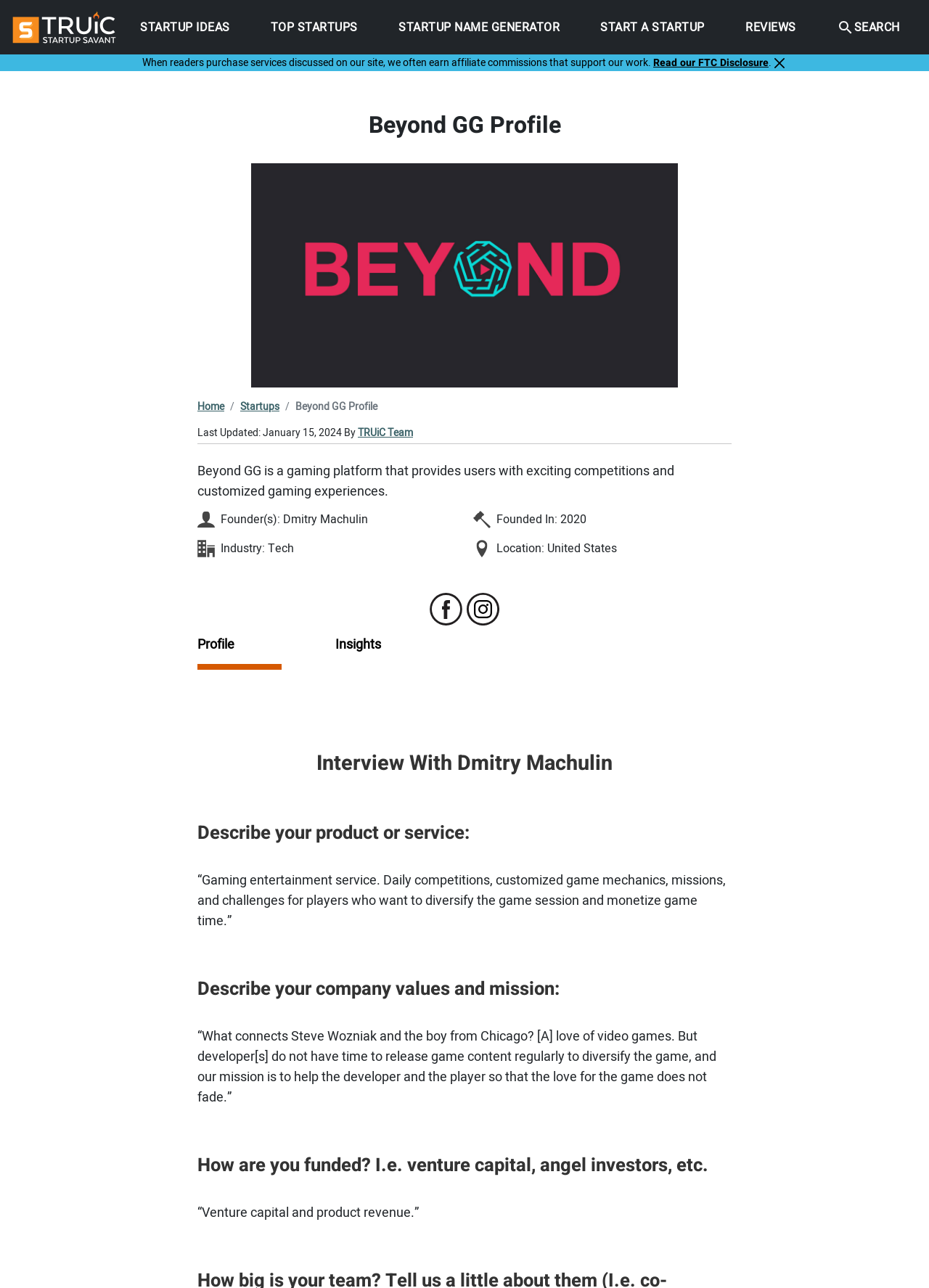Determine the bounding box coordinates for the region that must be clicked to execute the following instruction: "Click the 'TRUiC Team' link".

[0.385, 0.33, 0.445, 0.342]